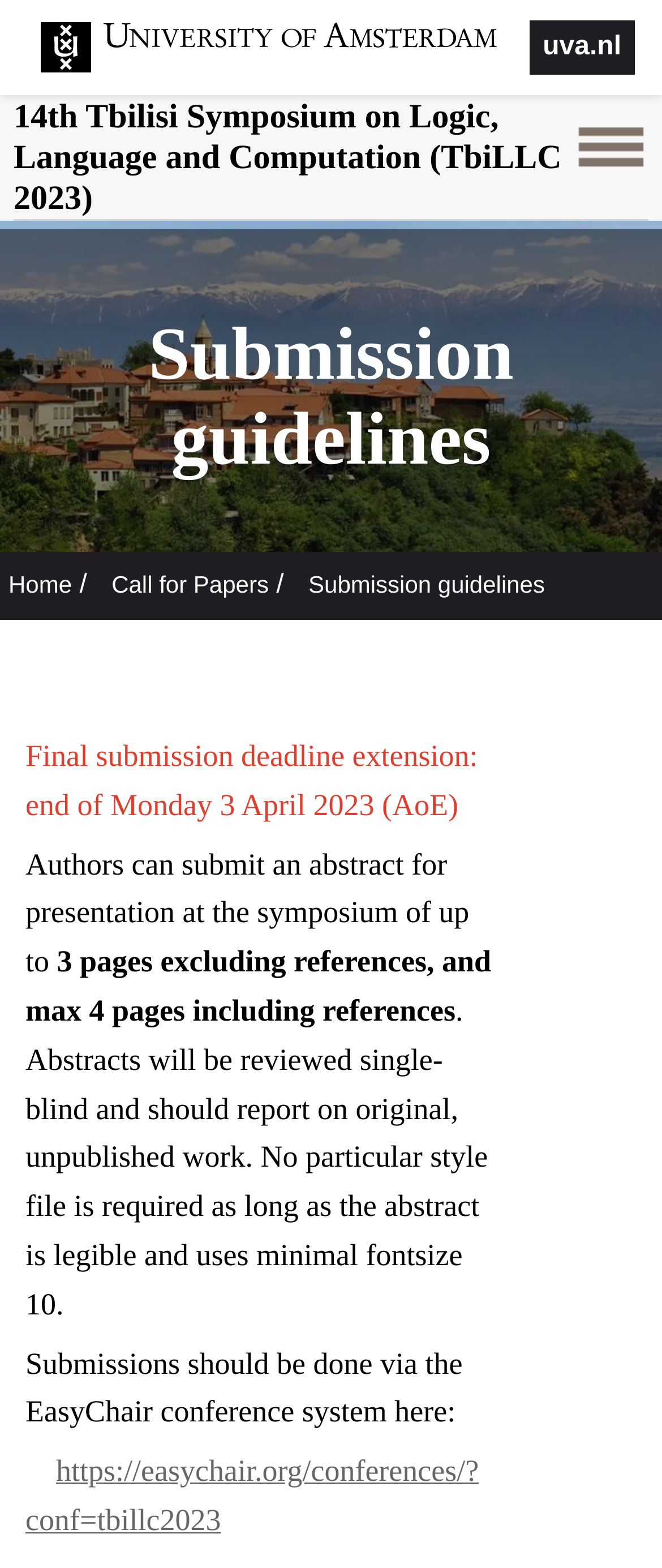What is the review process for abstracts?
Offer a detailed and full explanation in response to the question.

I found the answer by reading the static text on the webpage, which states 'Abstracts will be reviewed single-blind and should report on original, unpublished work'.